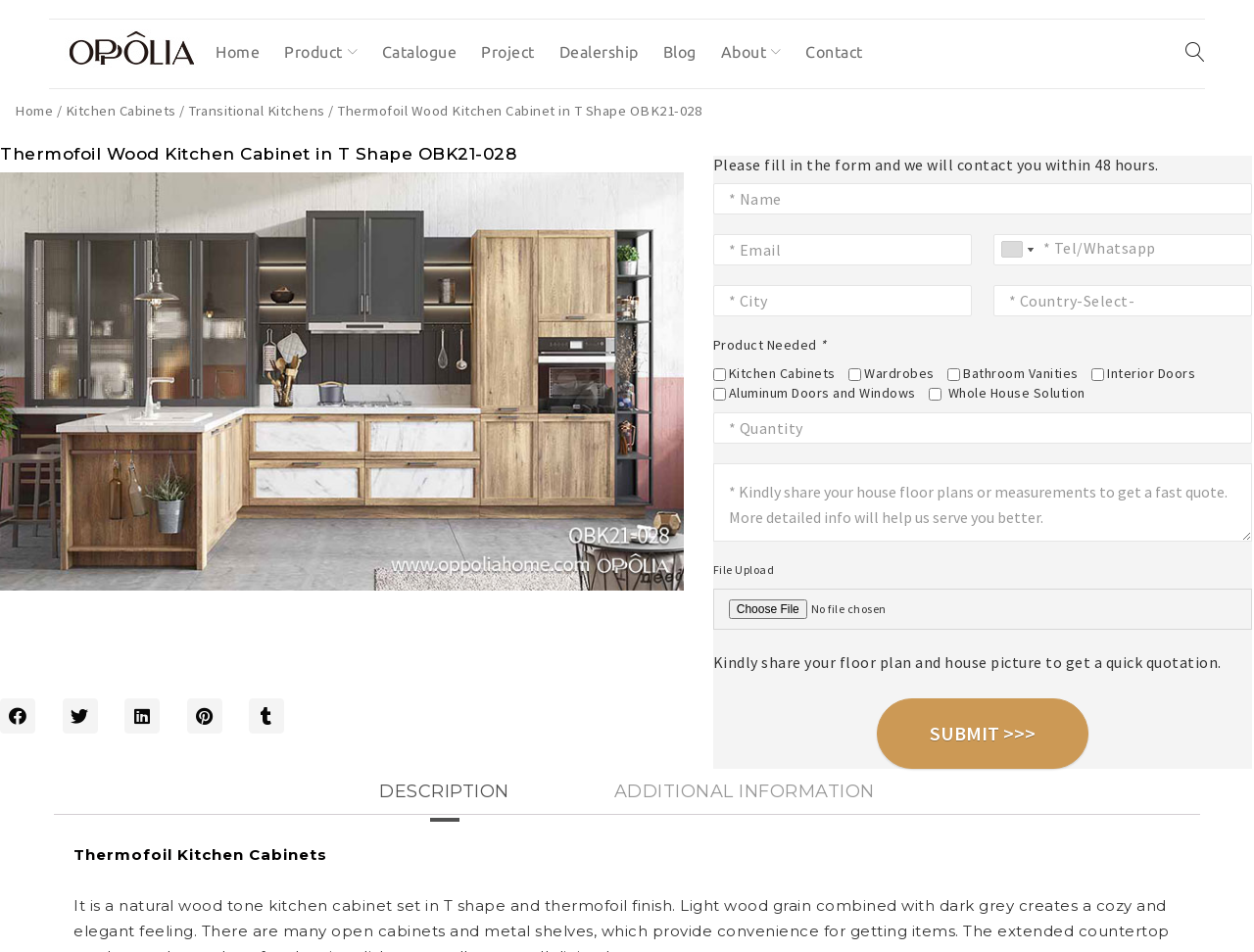Provide a comprehensive caption for the webpage.

This webpage is about a specific kitchen cabinet product, Thermofoil Wood Kitchen Cabinet in T Shape OBK21-028, offered by OPPOLIA, a cabinet factory in China. 

At the top of the page, there is a navigation menu with links to different sections of the website, including Home, Product, Catalogue, Project, Dealership, Blog, and About. Below the navigation menu, there is a breadcrumb trail showing the current page's location within the website's hierarchy.

The main content area is divided into two sections. On the left side, there is a large image of the kitchen cabinet product, accompanied by a heading with the product name and a series of social media sharing buttons. 

On the right side, there is a form where customers can fill in their information to inquire about the product. The form includes fields for name, email, phone number, city, country, and product needed, as well as checkboxes for selecting specific products, such as kitchen cabinets, wardrobes, and bathroom vanities. There is also a text area for customers to provide additional information and a file upload feature to share floor plans or measurements.

Below the form, there is a tab list with two tabs: DESCRIPTION and ADDITIONAL INFORMATION. The DESCRIPTION tab is not selected by default, but it likely contains detailed information about the product. 

At the bottom of the page, there is a heading that reads "Thermofoil Kitchen Cabinets" and a submit button to send the inquiry form.